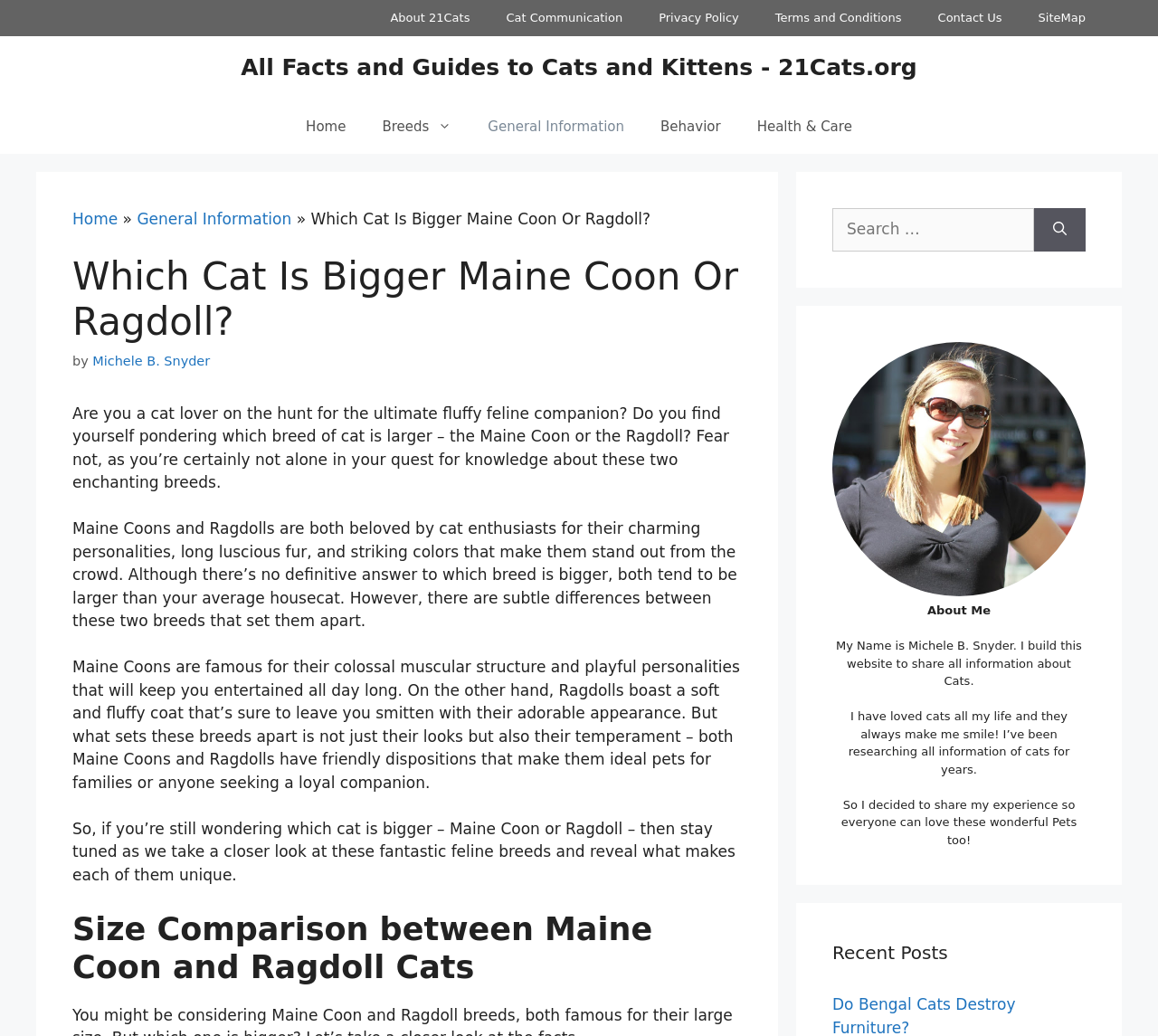Give a one-word or one-phrase response to the question: 
What is the purpose of the search box?

To search for cat-related information